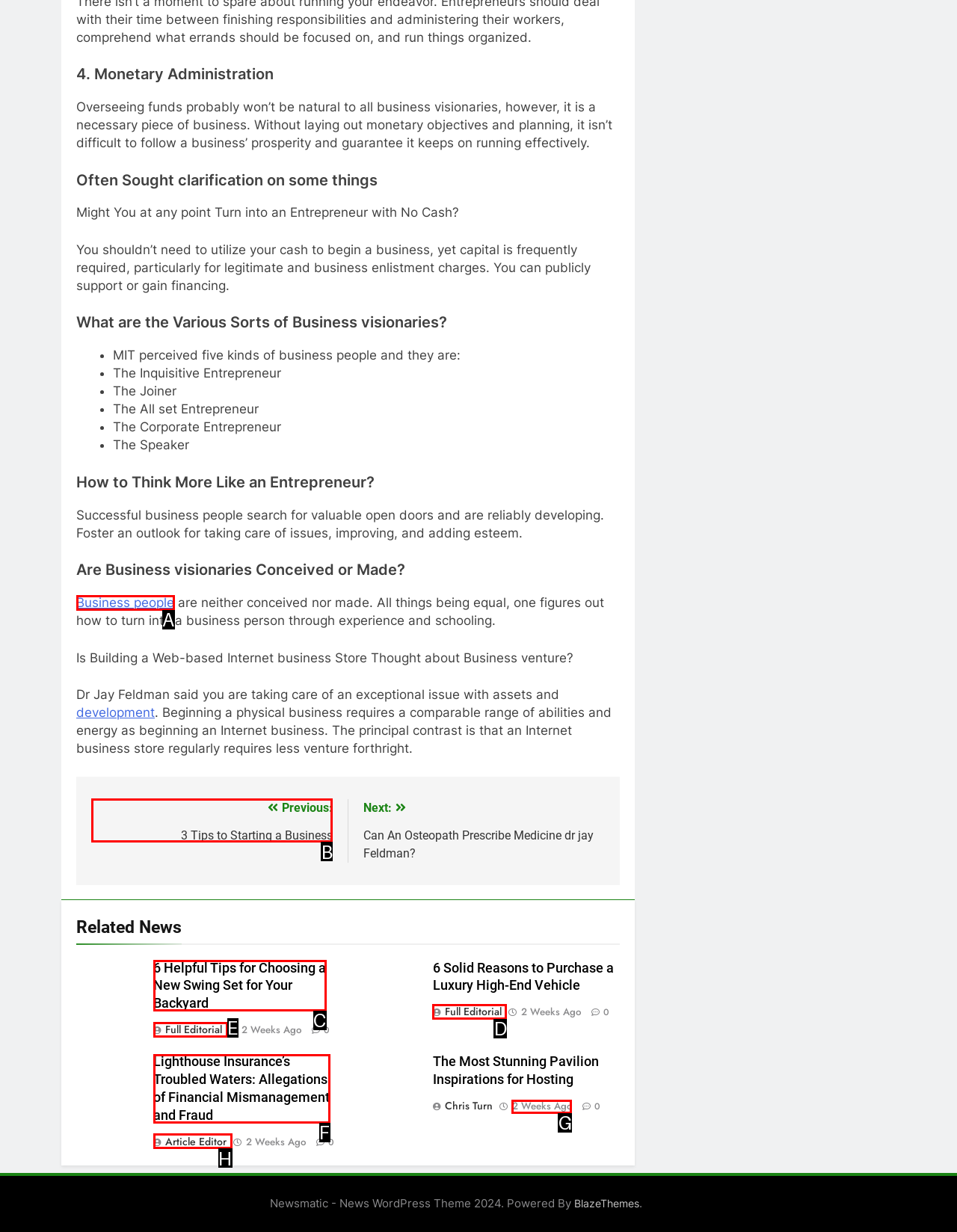Match the element description: 2 weeks ago to the correct HTML element. Answer with the letter of the selected option.

G